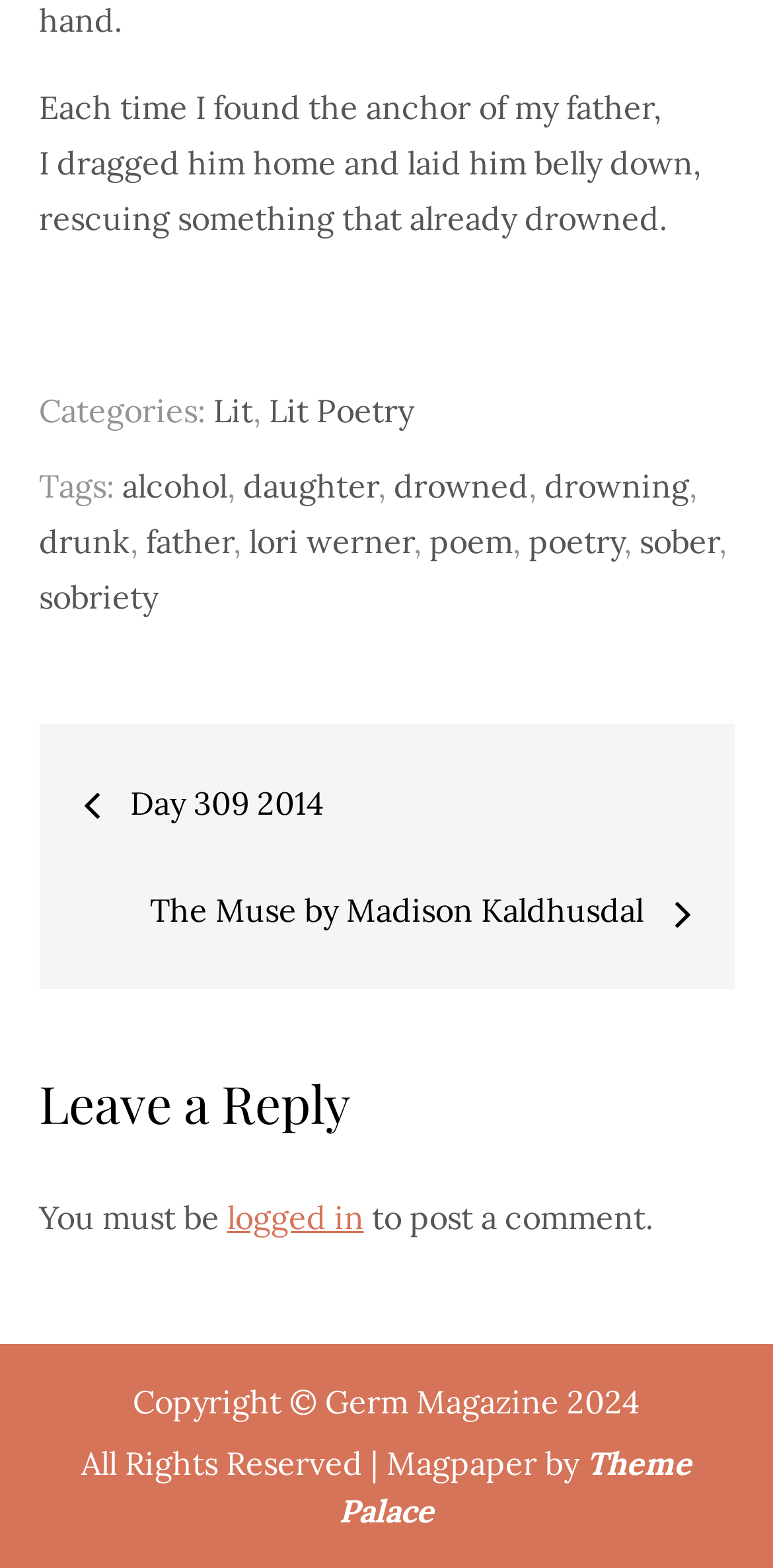Determine the bounding box coordinates of the region I should click to achieve the following instruction: "Visit the 'Theme Palace' website". Ensure the bounding box coordinates are four float numbers between 0 and 1, i.e., [left, top, right, bottom].

[0.438, 0.92, 0.895, 0.976]